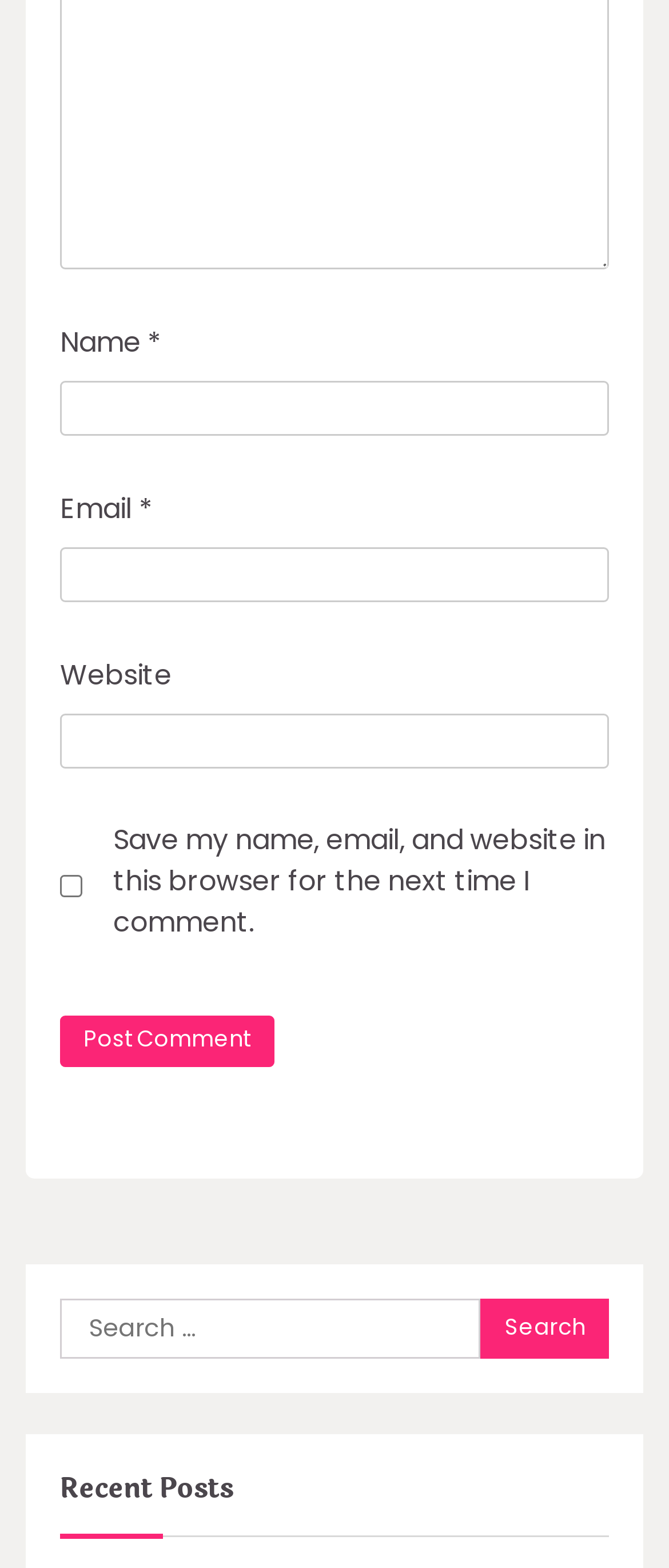Using the format (top-left x, top-left y, bottom-right x, bottom-right y), and given the element description, identify the bounding box coordinates within the screenshot: parent_node: Email * aria-describedby="email-notes" name="email"

[0.09, 0.291, 0.91, 0.326]